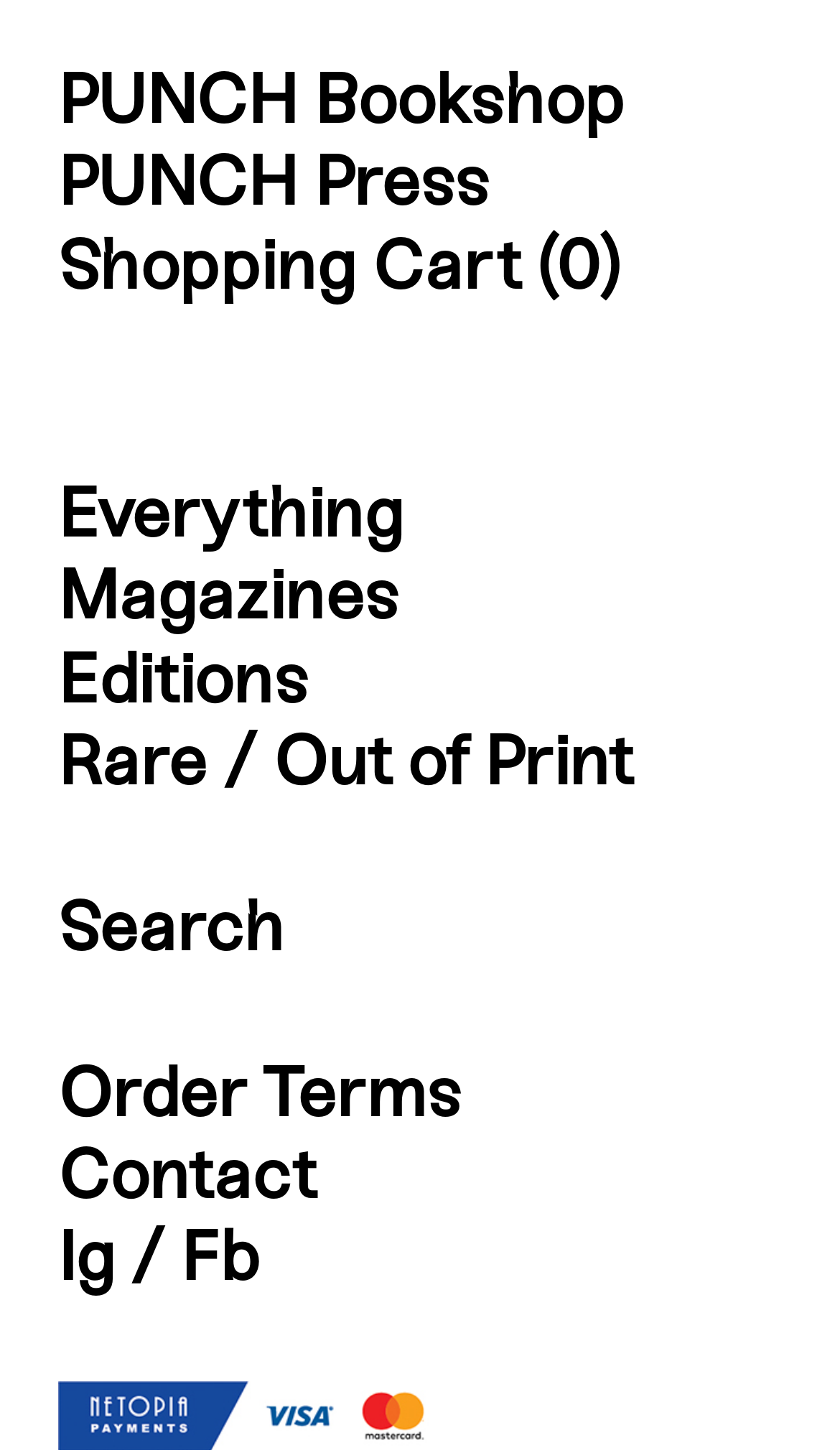How many social media links are there?
Using the image, provide a detailed and thorough answer to the question.

I found two social media links, 'Ig' and 'Fb', which are likely Instagram and Facebook links.